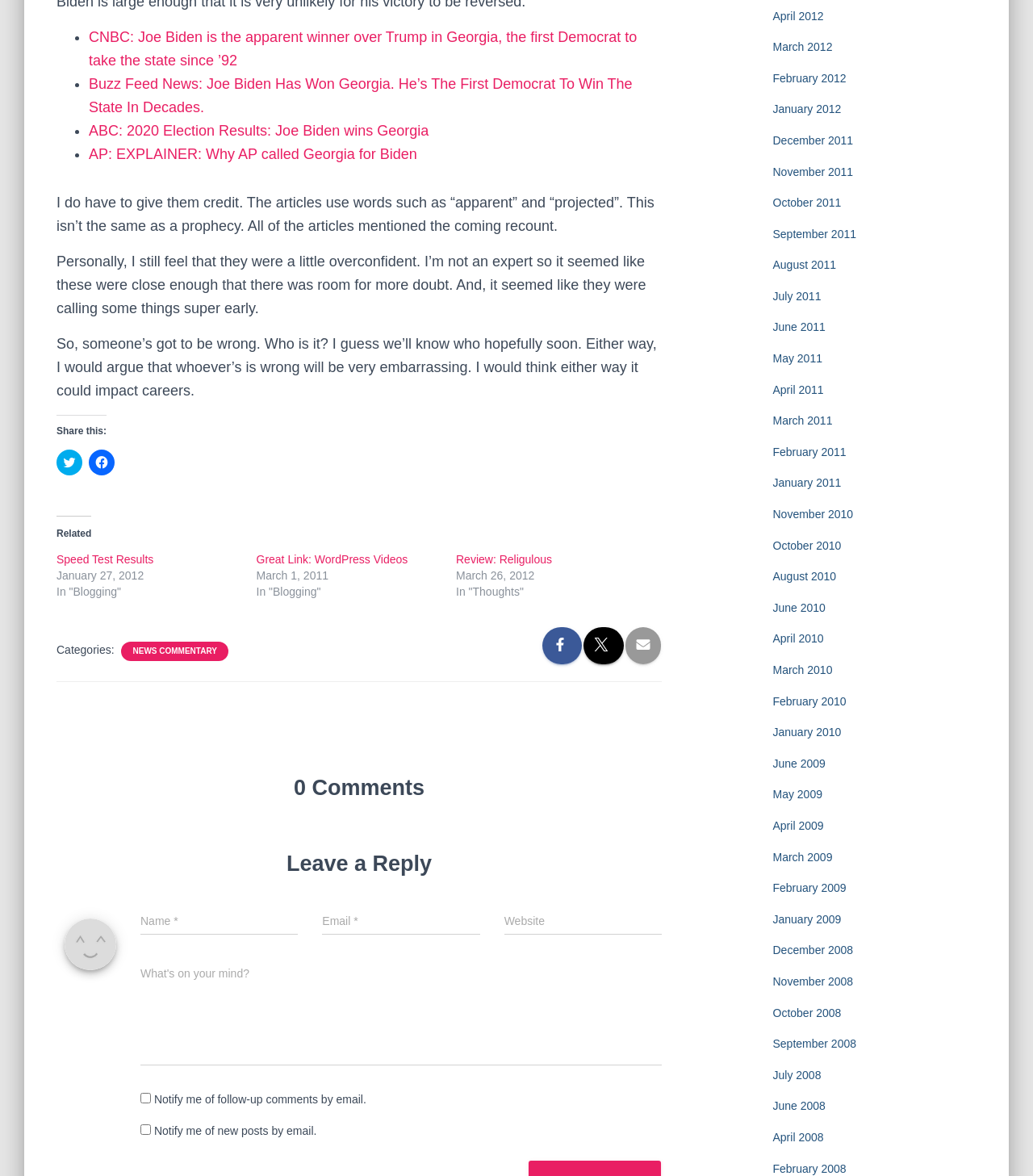Please locate the bounding box coordinates of the element that should be clicked to complete the given instruction: "Select a quantity".

None